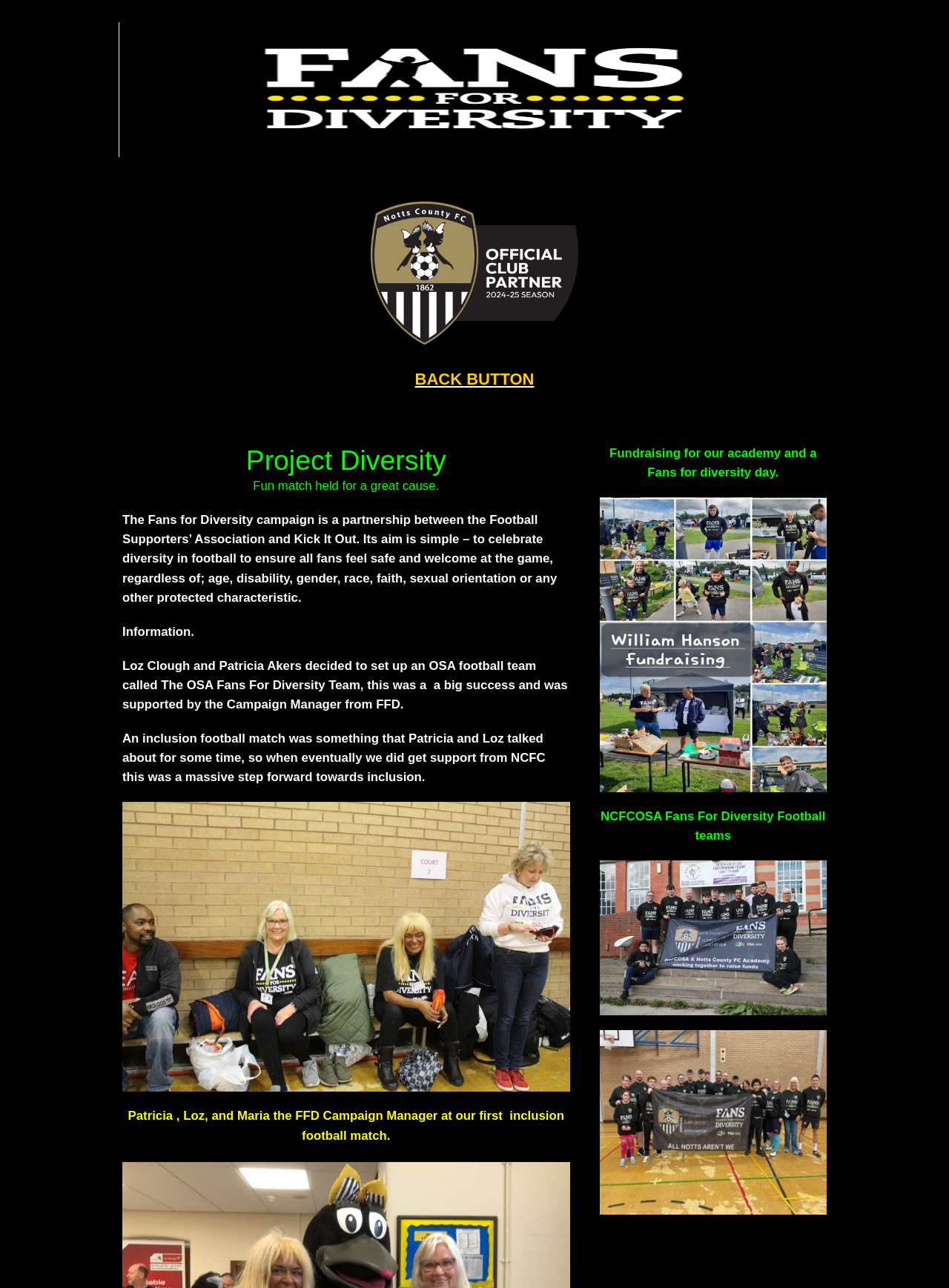Answer the question with a single word or phrase: 
What is the purpose of the campaign?

Celebrate diversity in football